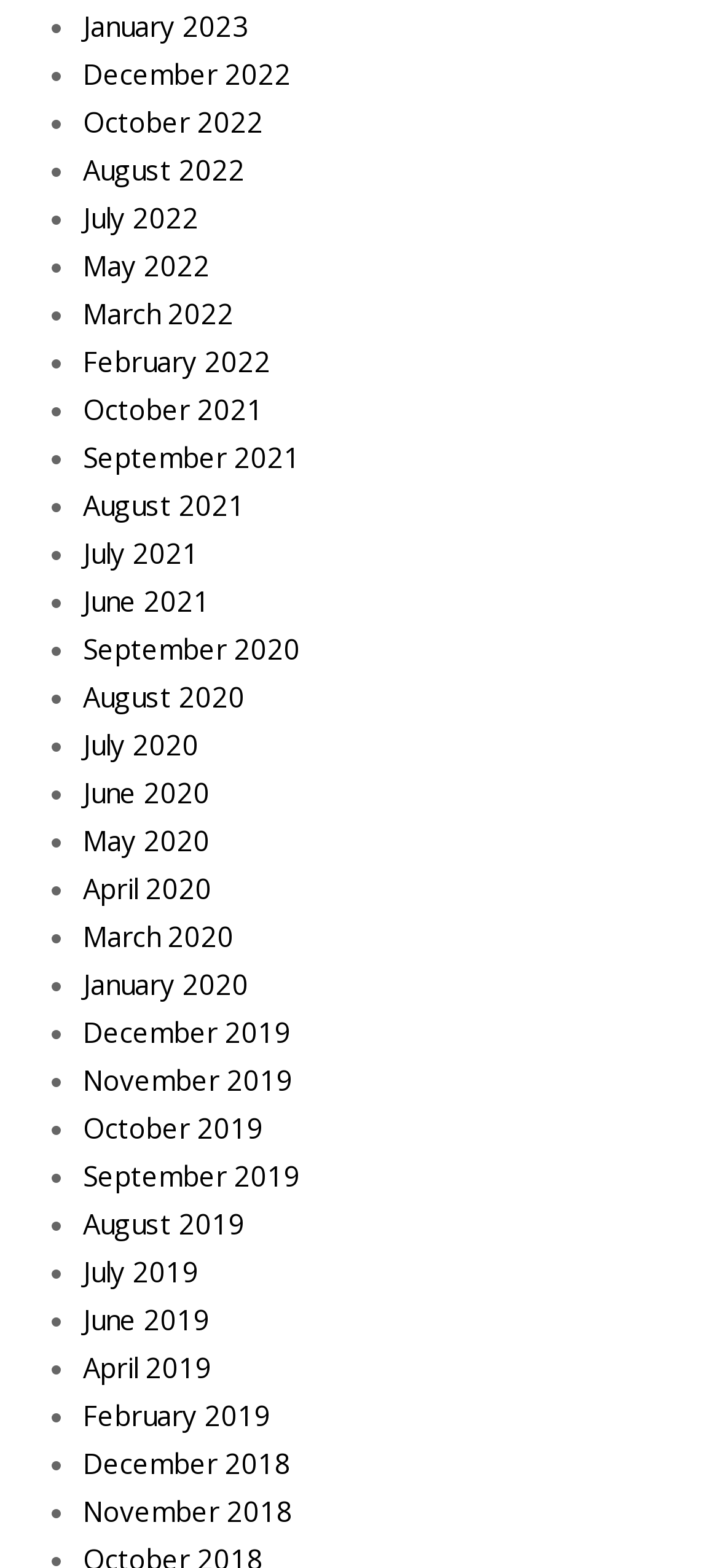Specify the bounding box coordinates of the area to click in order to follow the given instruction: "View June 2020."

[0.115, 0.493, 0.292, 0.516]